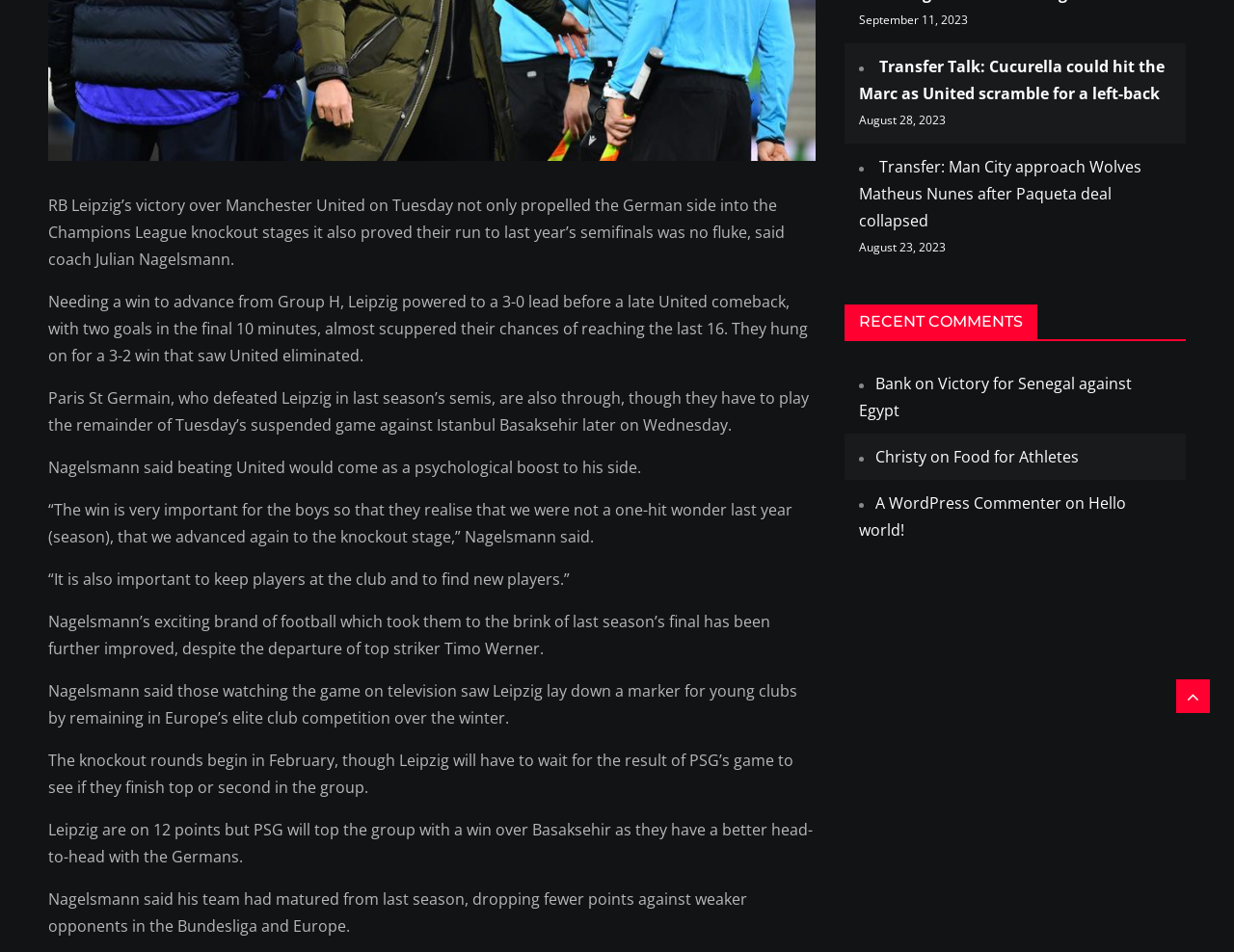Identify the bounding box for the given UI element using the description provided. Coordinates should be in the format (top-left x, top-left y, bottom-right x, bottom-right y) and must be between 0 and 1. Here is the description: Victory for Senegal against Egypt

[0.696, 0.392, 0.917, 0.443]